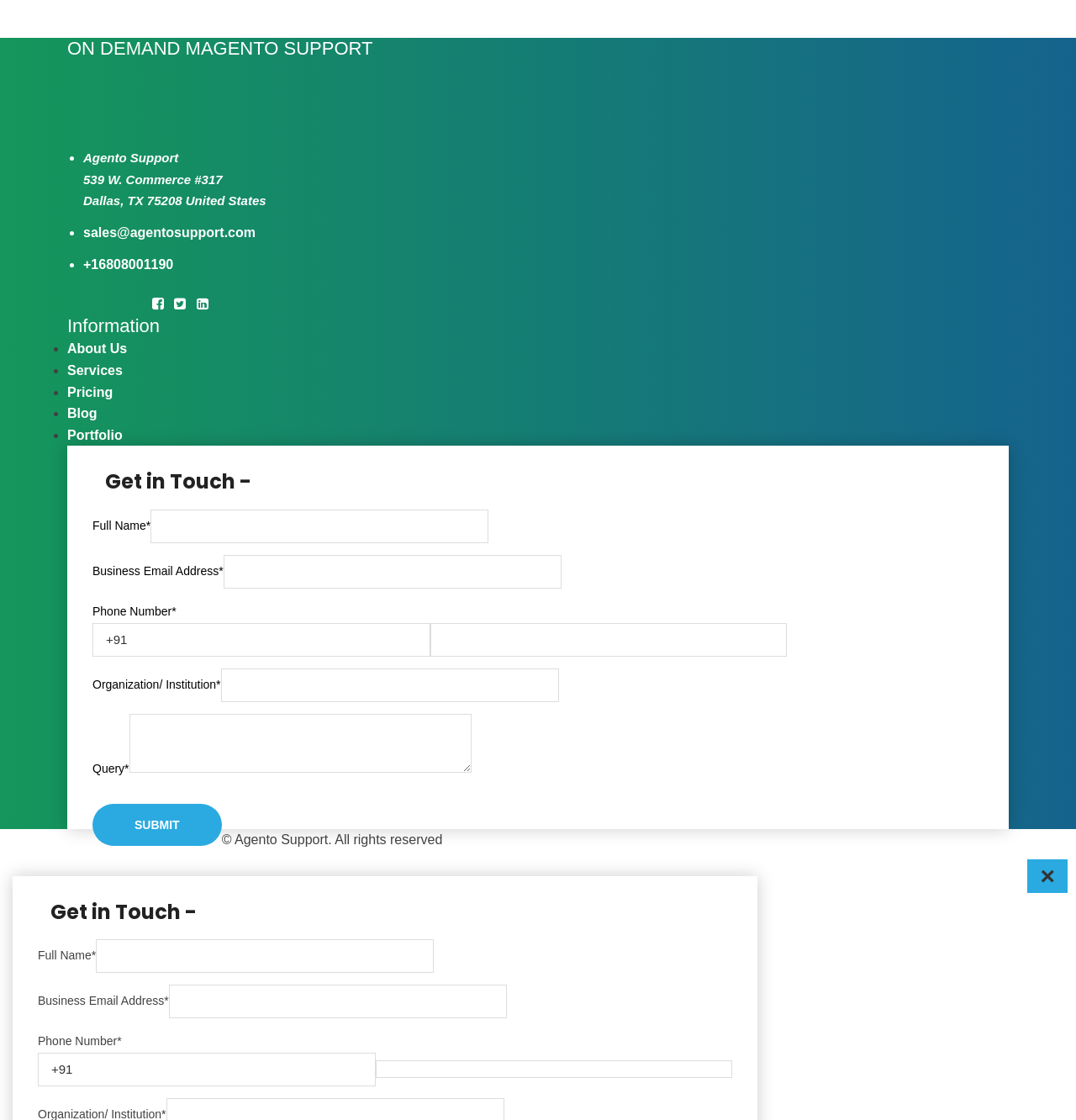Answer the following inquiry with a single word or phrase:
What is the purpose of the form?

Contact form